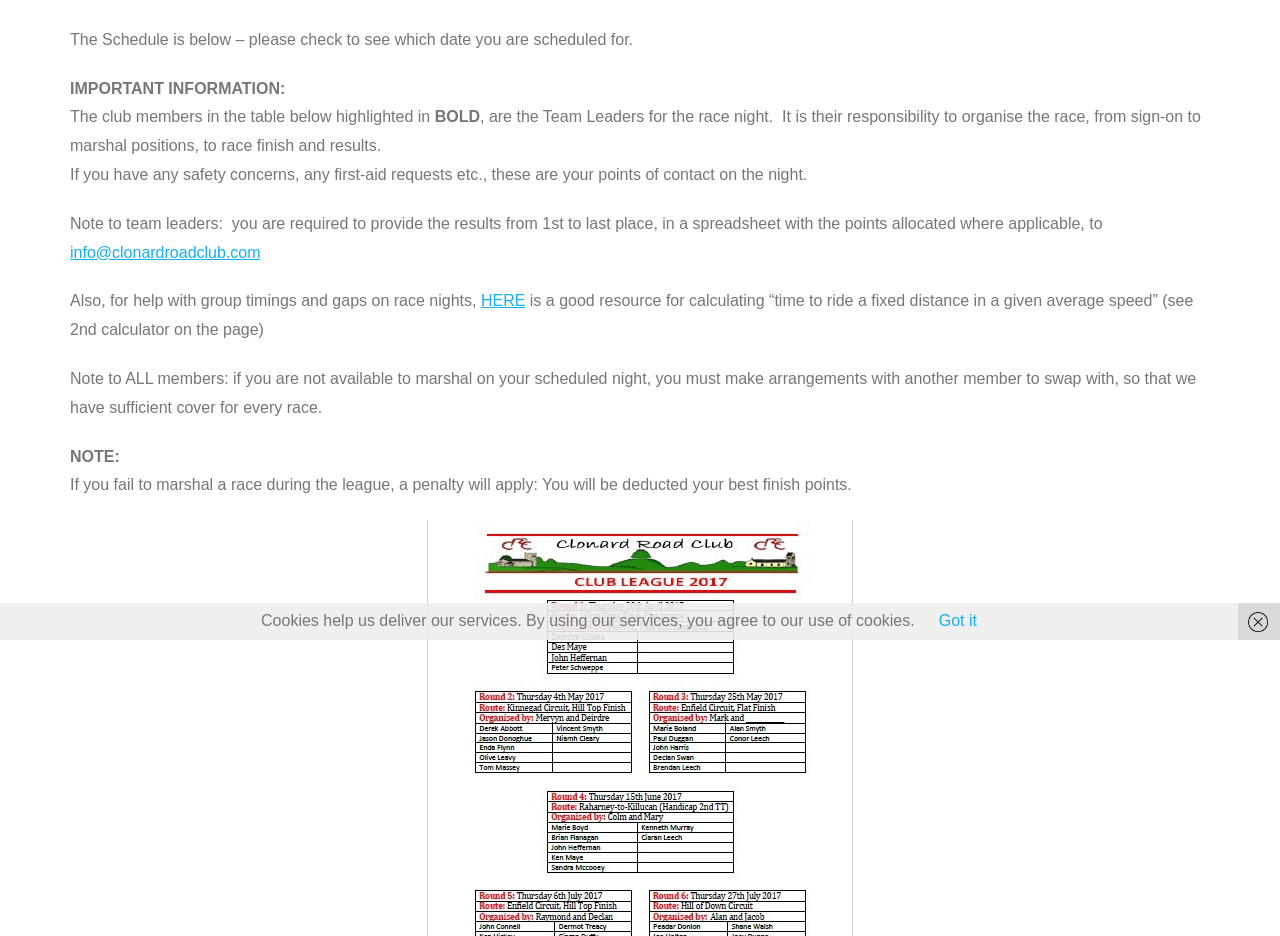Based on the element description, predict the bounding box coordinates (top-left x, top-left y, bottom-right x, bottom-right y) for the UI element in the screenshot: Got it

[0.733, 0.654, 0.763, 0.672]